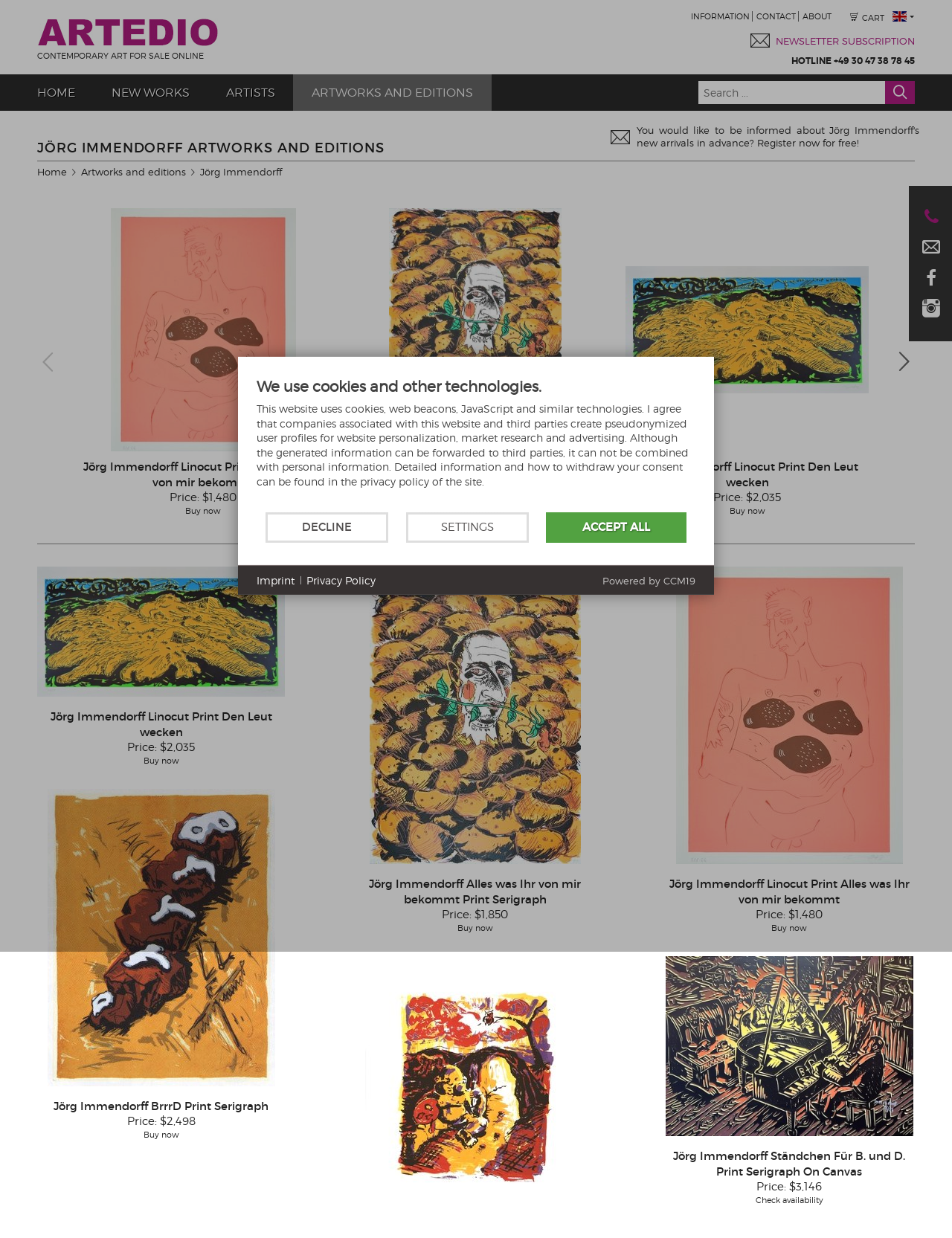Please locate the bounding box coordinates of the element that should be clicked to complete the given instruction: "Buy 'Jörg Immendorff Alles was Ihr von mir bekommt Print Serigraph'".

[0.372, 0.168, 0.627, 0.365]